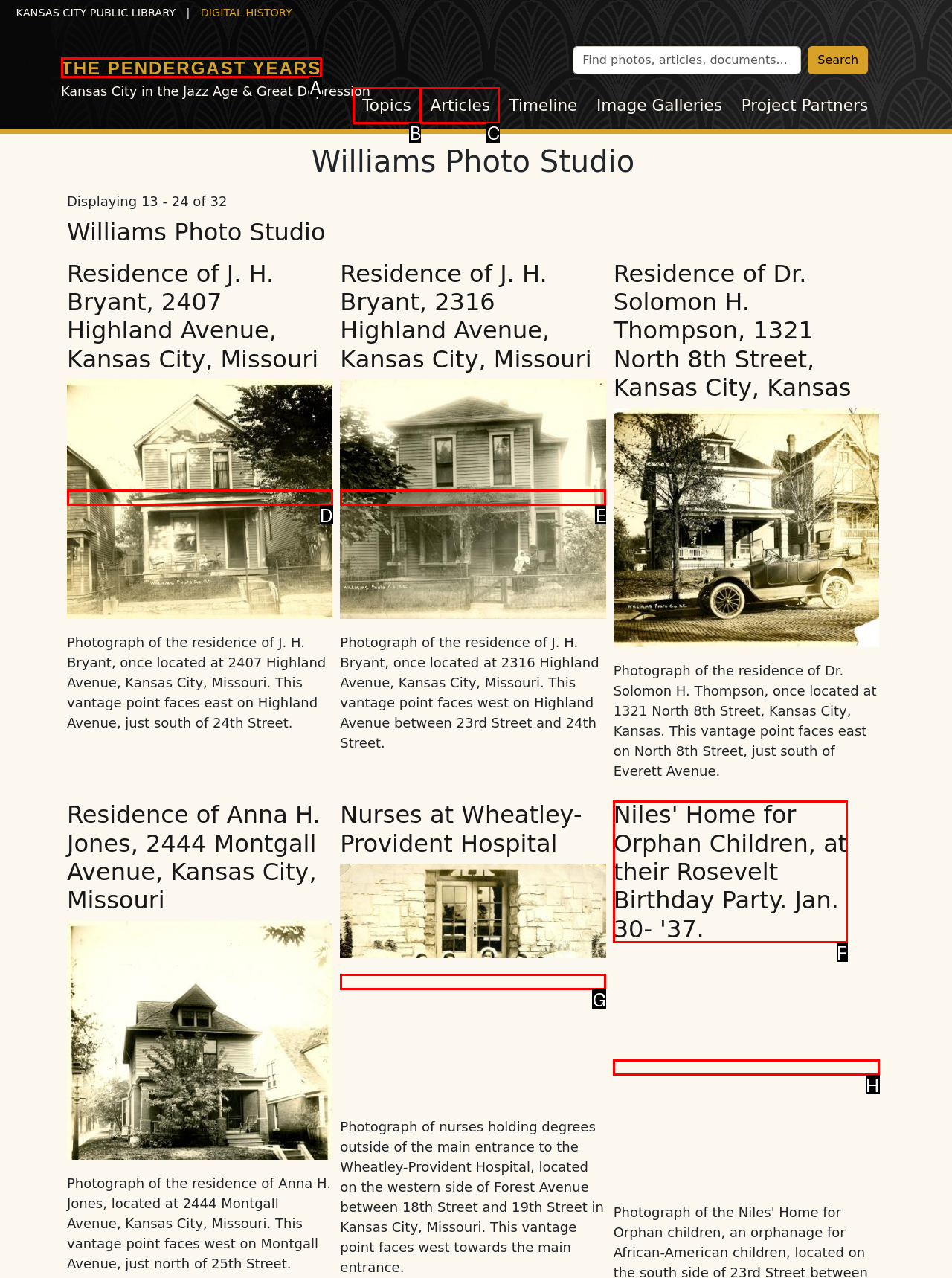Identify the HTML element that matches the description: alt="Nurses at Wheatley-Provident Hospital". Provide the letter of the correct option from the choices.

G